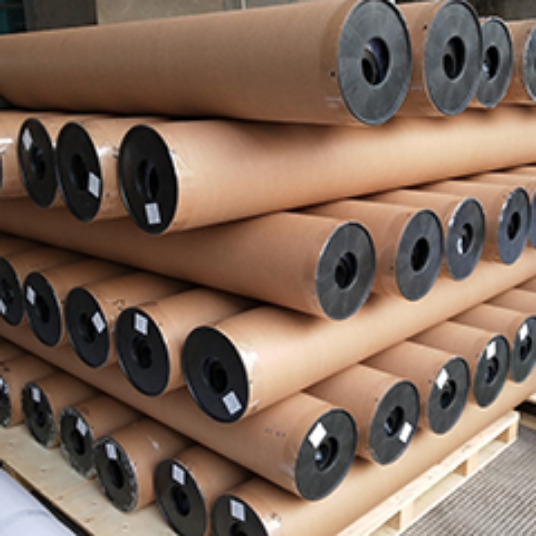Provide your answer in a single word or phrase: 
What color are the paper covers of the fabric rolls?

Brown